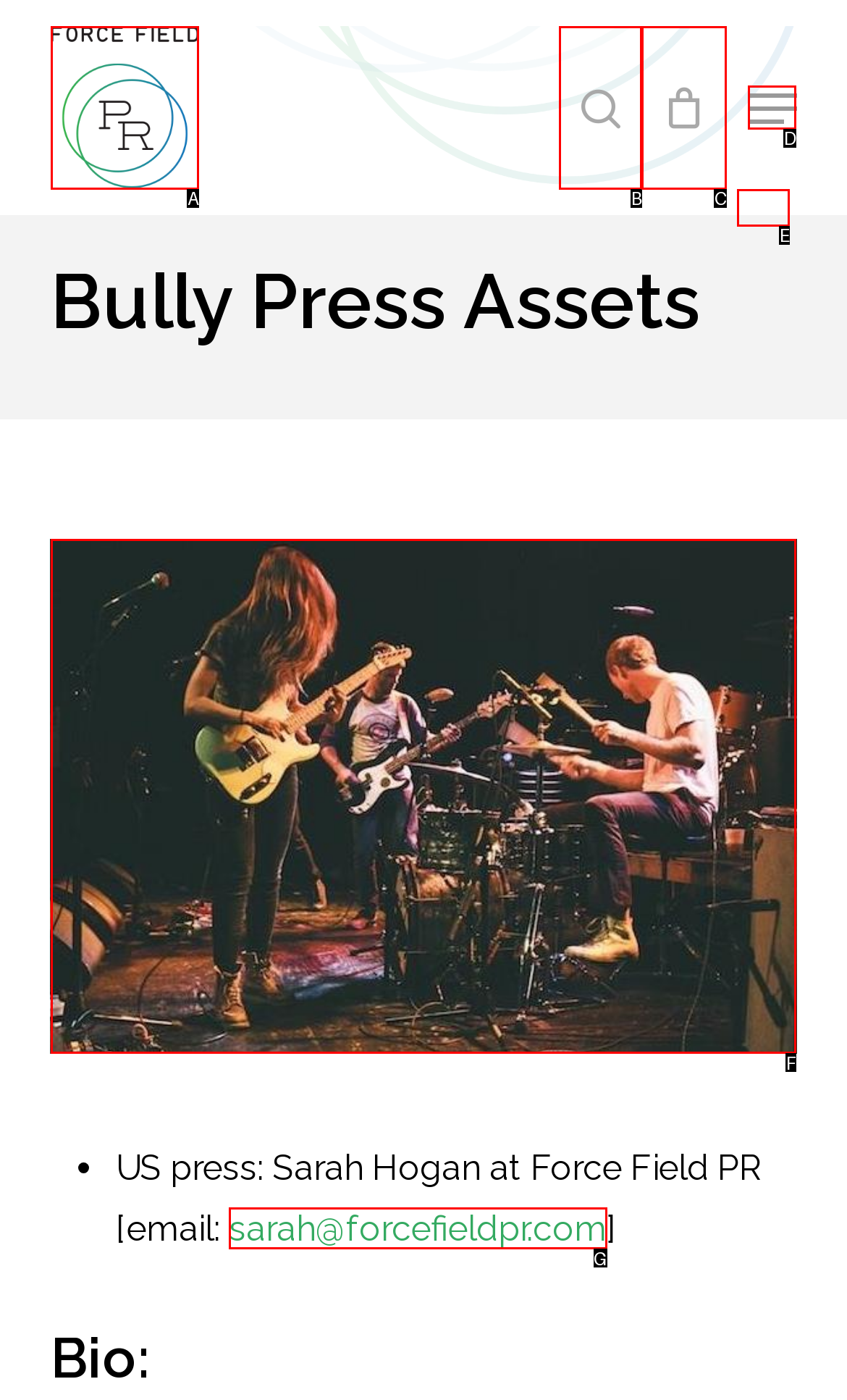Select the letter of the UI element that best matches: Close Search
Answer with the letter of the correct option directly.

E